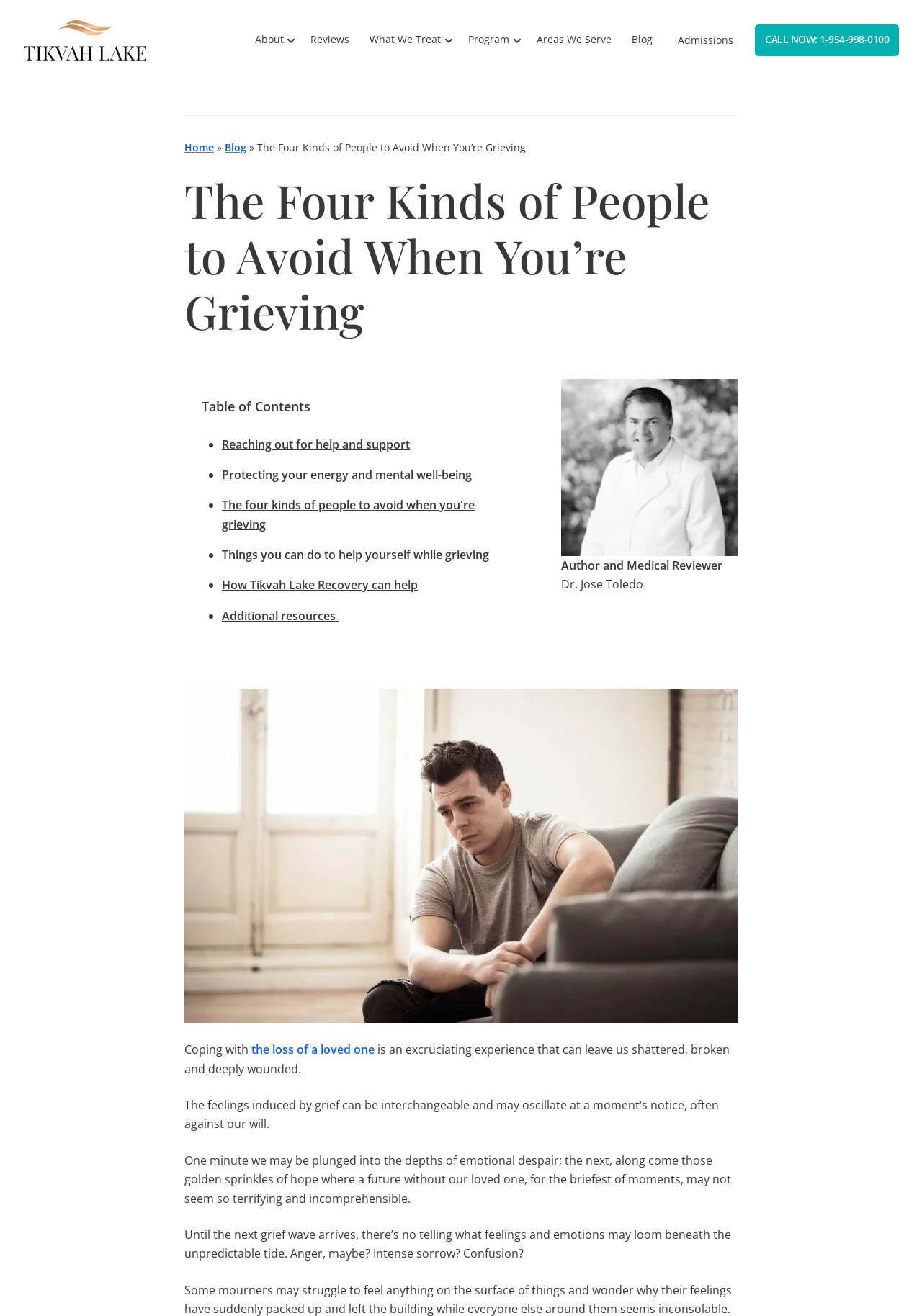Provide the bounding box coordinates of the HTML element described as: "Sports & Fitness". The bounding box coordinates should be four float numbers between 0 and 1, i.e., [left, top, right, bottom].

None